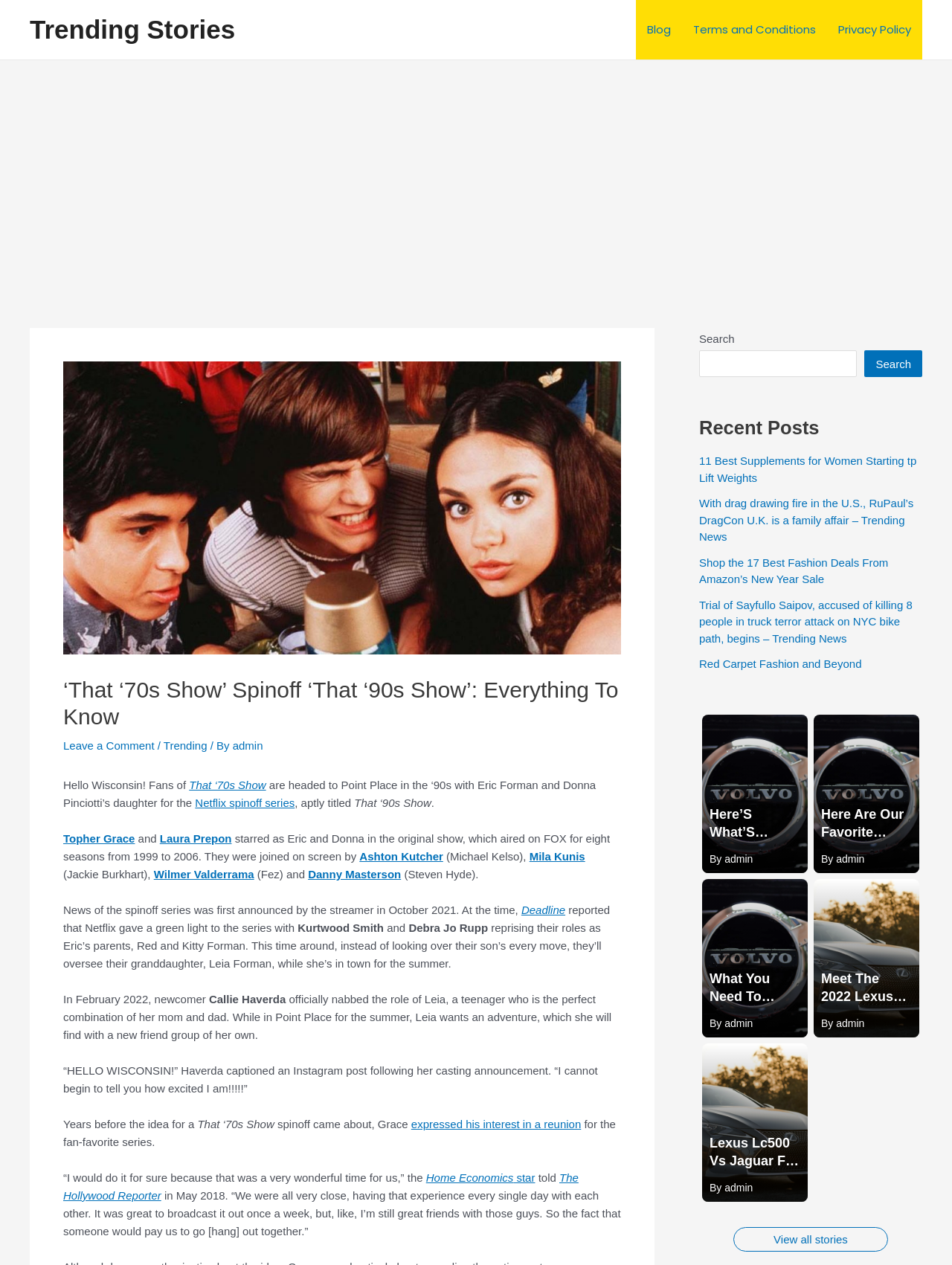Please identify the bounding box coordinates of the area that needs to be clicked to follow this instruction: "Read the 'That ‘90s Show' article".

[0.066, 0.535, 0.652, 0.577]